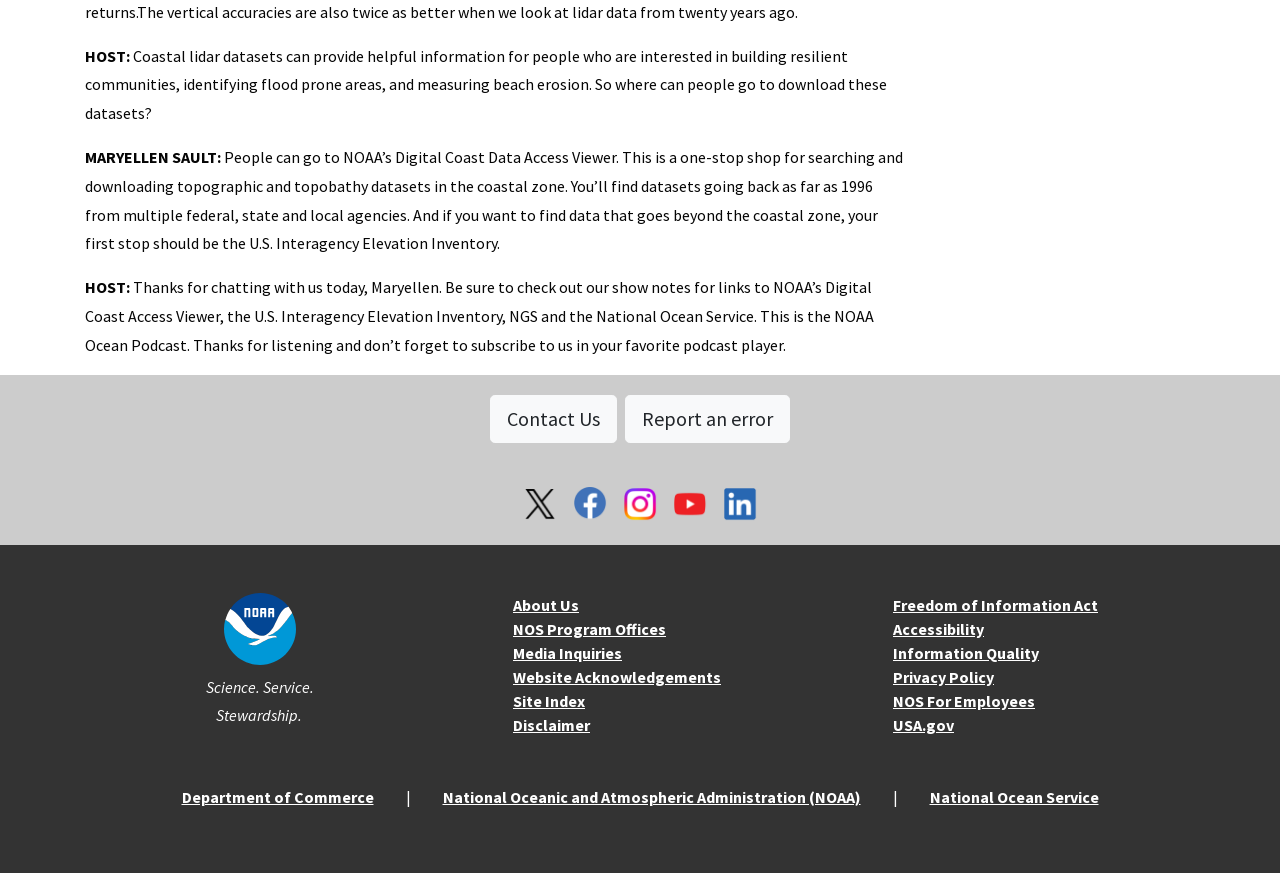Determine the bounding box coordinates for the area that should be clicked to carry out the following instruction: "Learn more about Freedom of Information Act".

[0.698, 0.681, 0.858, 0.704]